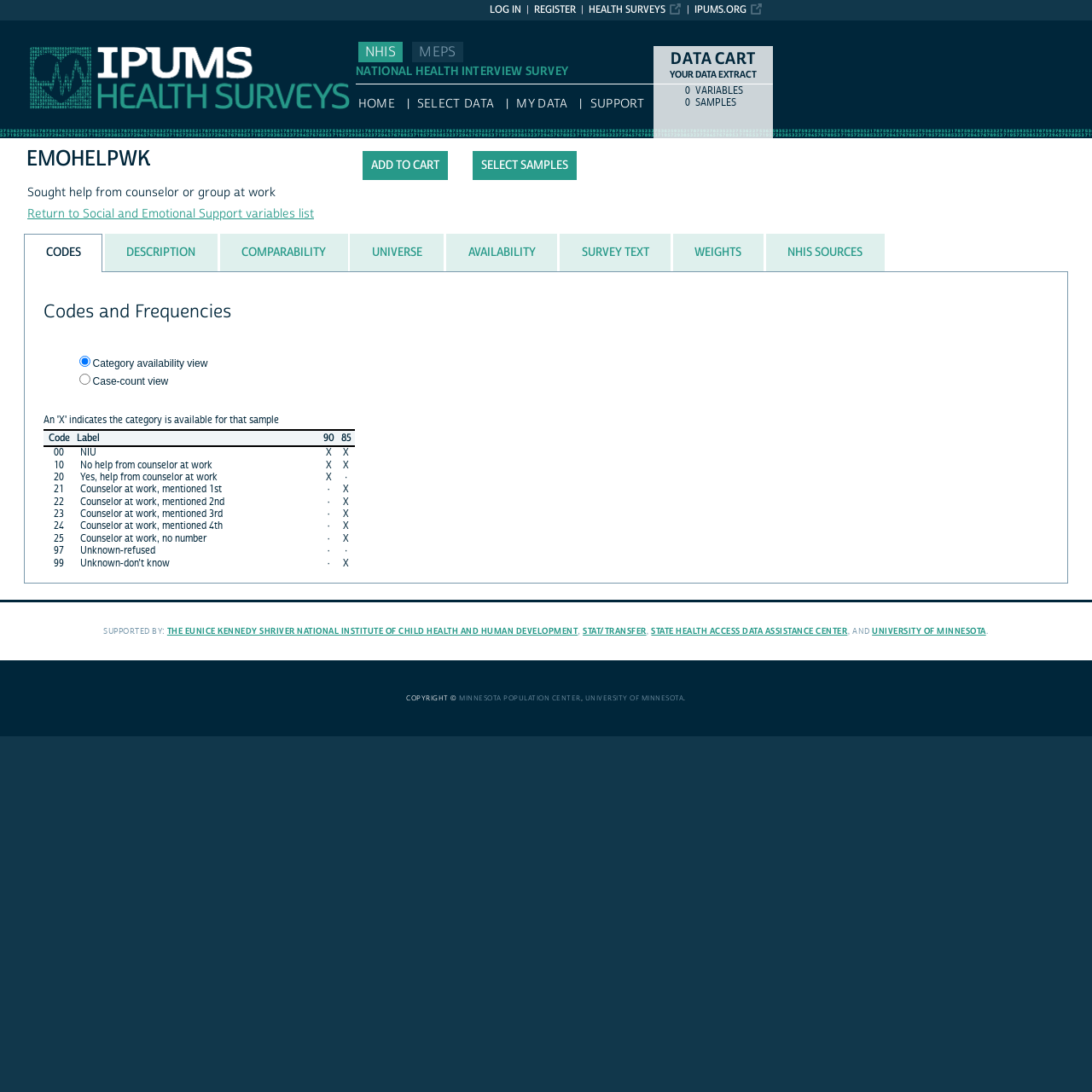Using the information in the image, give a comprehensive answer to the question: 
What is the variable name of the current page?

The variable name can be found in the static text element with the bounding box coordinates [0.024, 0.133, 0.142, 0.158].